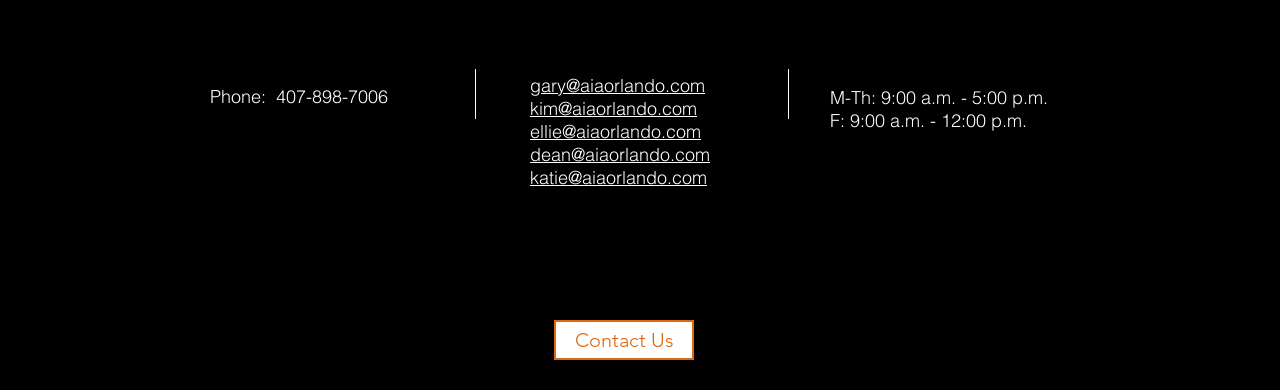Provide the bounding box coordinates of the area you need to click to execute the following instruction: "Follow on Instagram".

[0.434, 0.669, 0.465, 0.769]